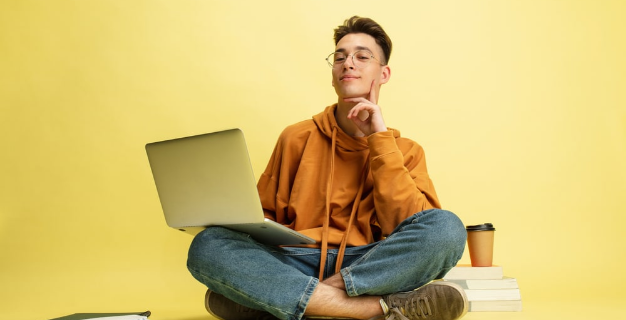Please answer the following question as detailed as possible based on the image: 
What is placed beside the young man?

Upon examining the image, it is evident that beside the young man are a few books stacked neatly, and a coffee cup, suggesting a relaxed study session or a moment of reflection on his academic journey, which adds to the overall studious atmosphere of the scene.